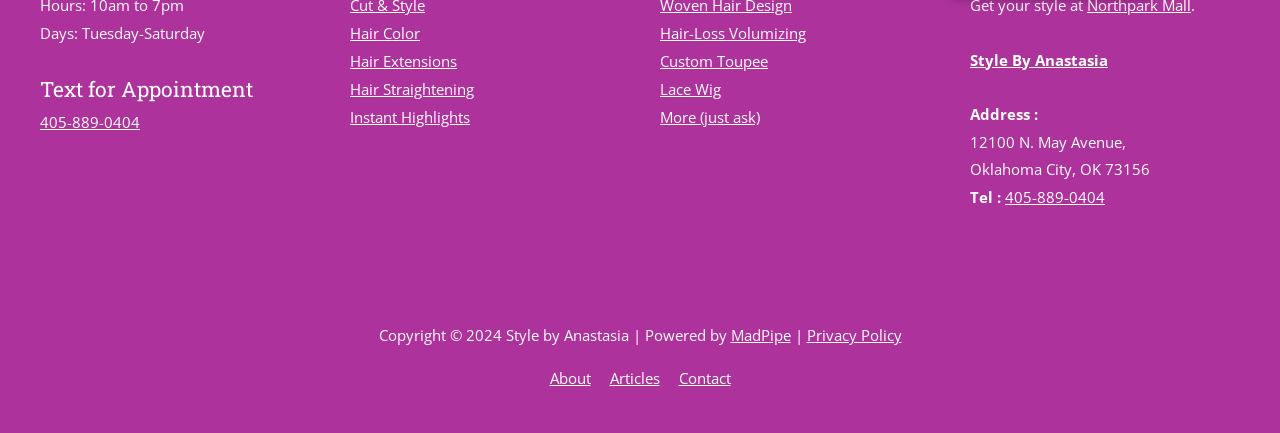Identify the bounding box coordinates of the part that should be clicked to carry out this instruction: "Learn more about Style By Anastasia".

[0.758, 0.108, 0.969, 0.172]